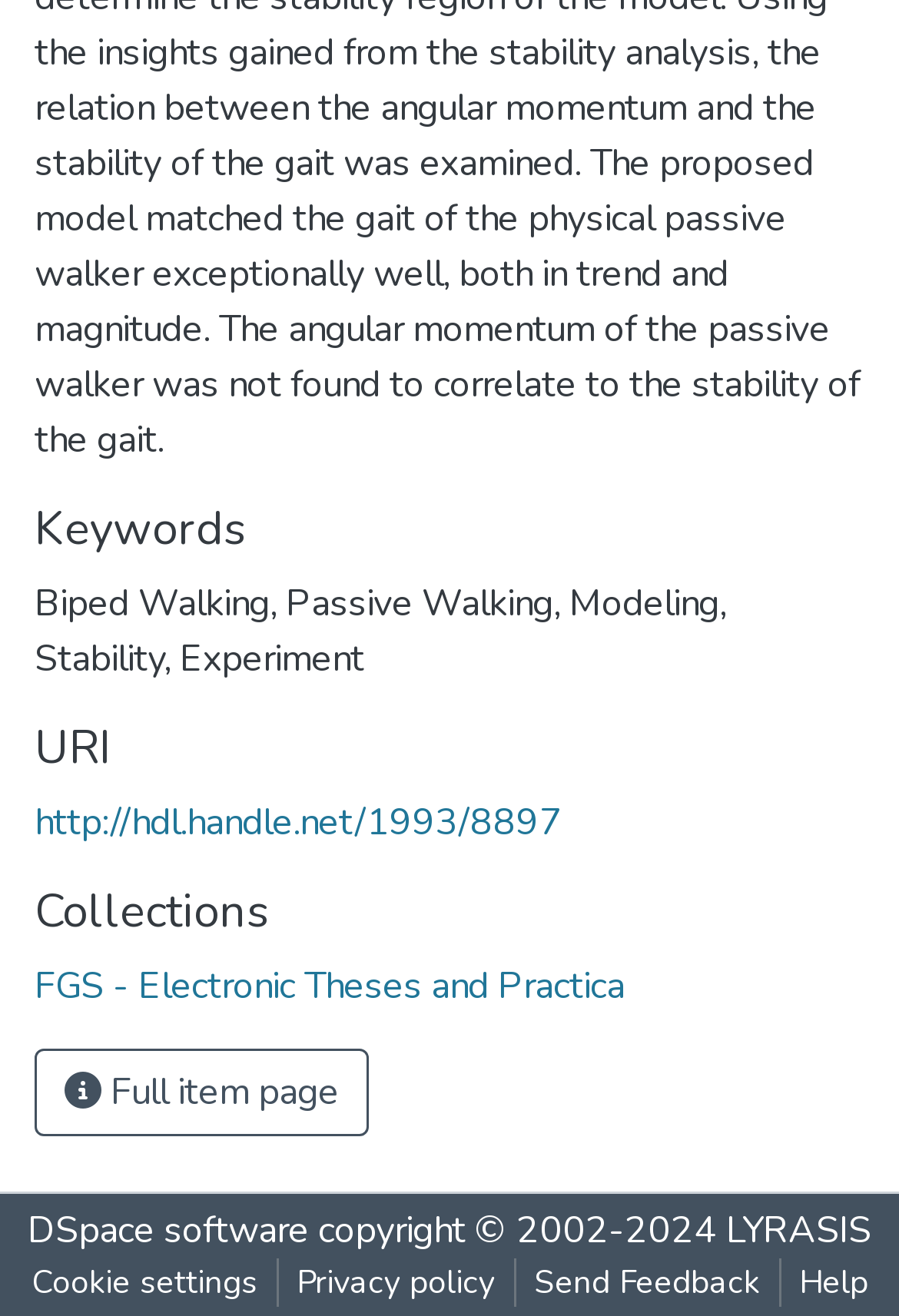Use the information in the screenshot to answer the question comprehensively: What is the topic of the item?

The topic of the item can be determined by looking at the StaticText elements under the 'Keywords' heading. The first StaticText element is 'Biped Walking', which suggests that this is the main topic of the item.